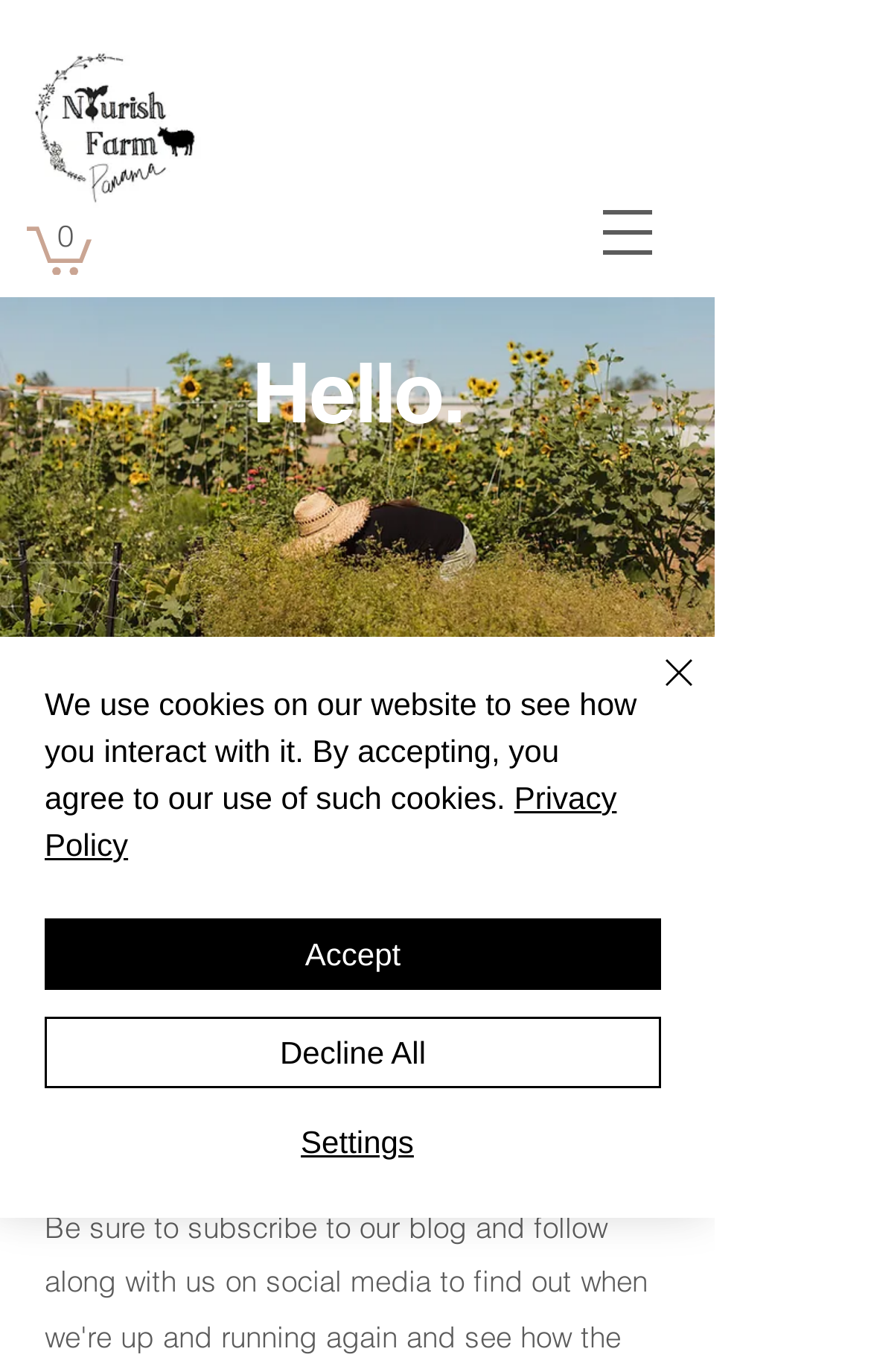Please provide a brief answer to the following inquiry using a single word or phrase:
How many buttons are there in the navigation menu?

1